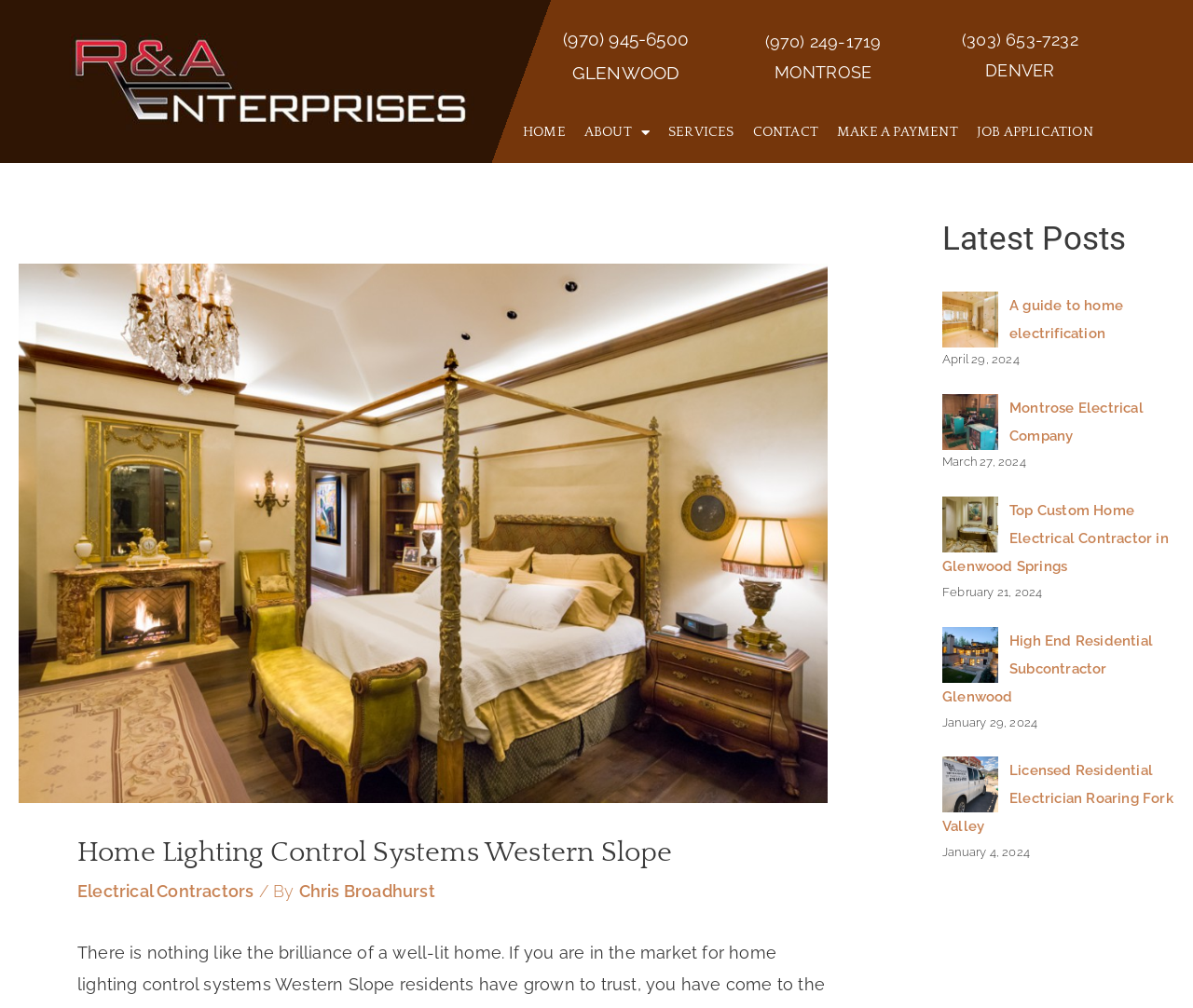Provide a one-word or one-phrase answer to the question:
What is the date of the oldest post?

January 4, 2024